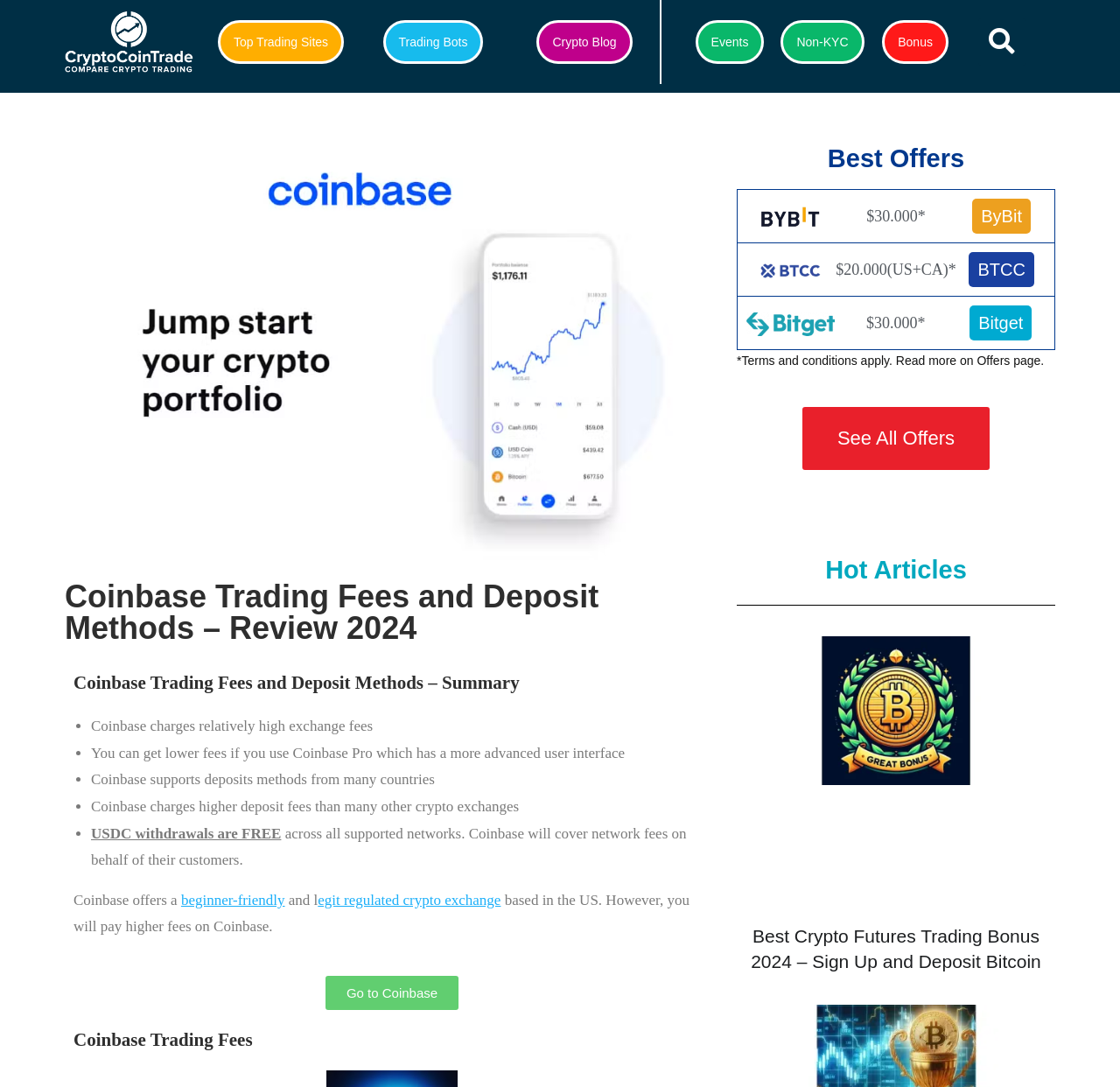Could you highlight the region that needs to be clicked to execute the instruction: "Go to Coinbase"?

[0.291, 0.898, 0.409, 0.929]